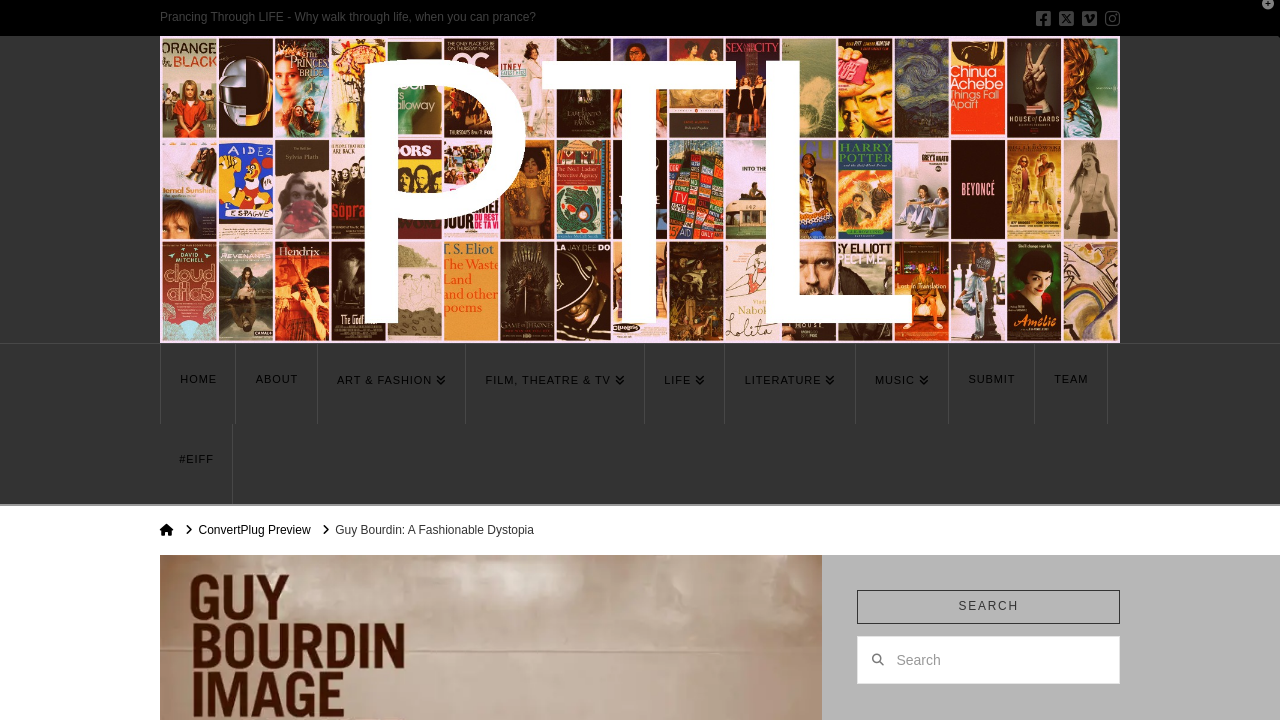Given the description FILM, THEATRE & TV, predict the bounding box coordinates of the UI element. Ensure the coordinates are in the format (top-left x, top-left y, bottom-right x, bottom-right y) and all values are between 0 and 1.

[0.364, 0.478, 0.504, 0.589]